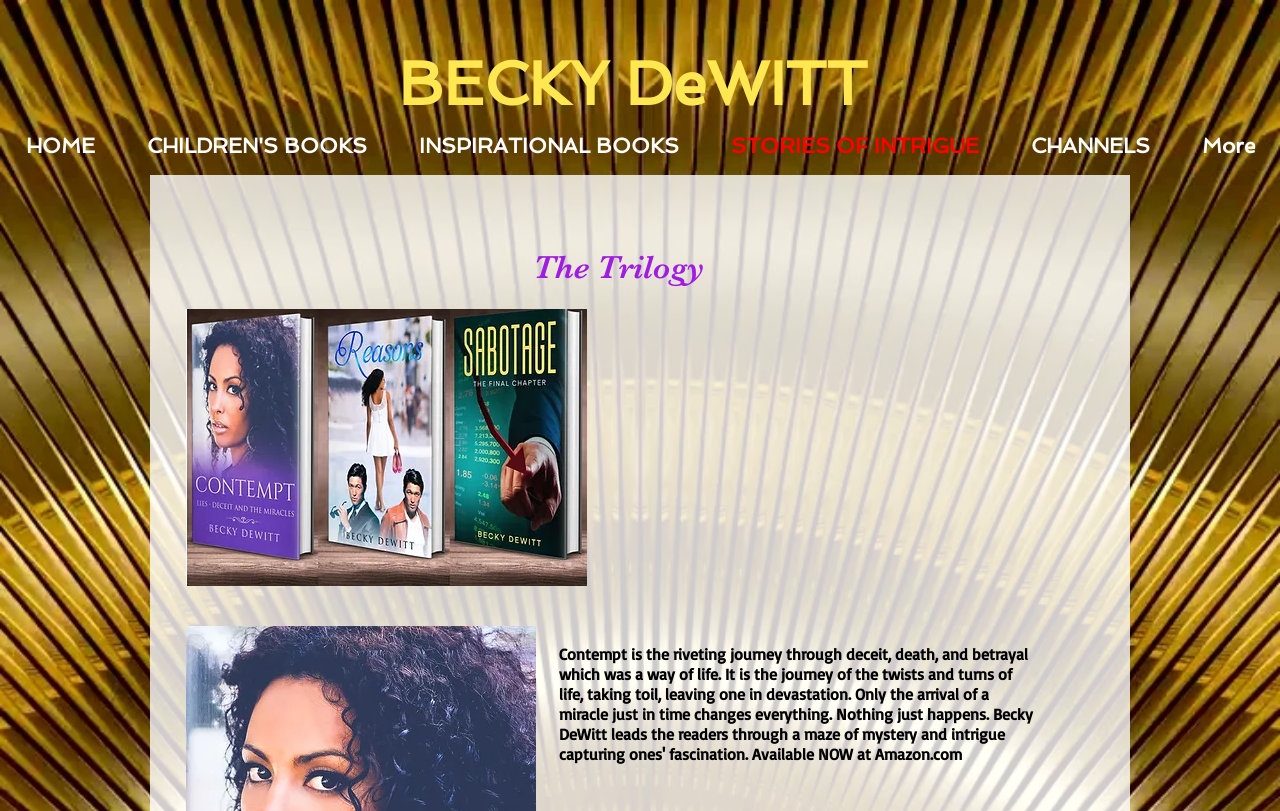Use a single word or phrase to answer this question: 
What is the file name of the image?

TRILOGY.jpg